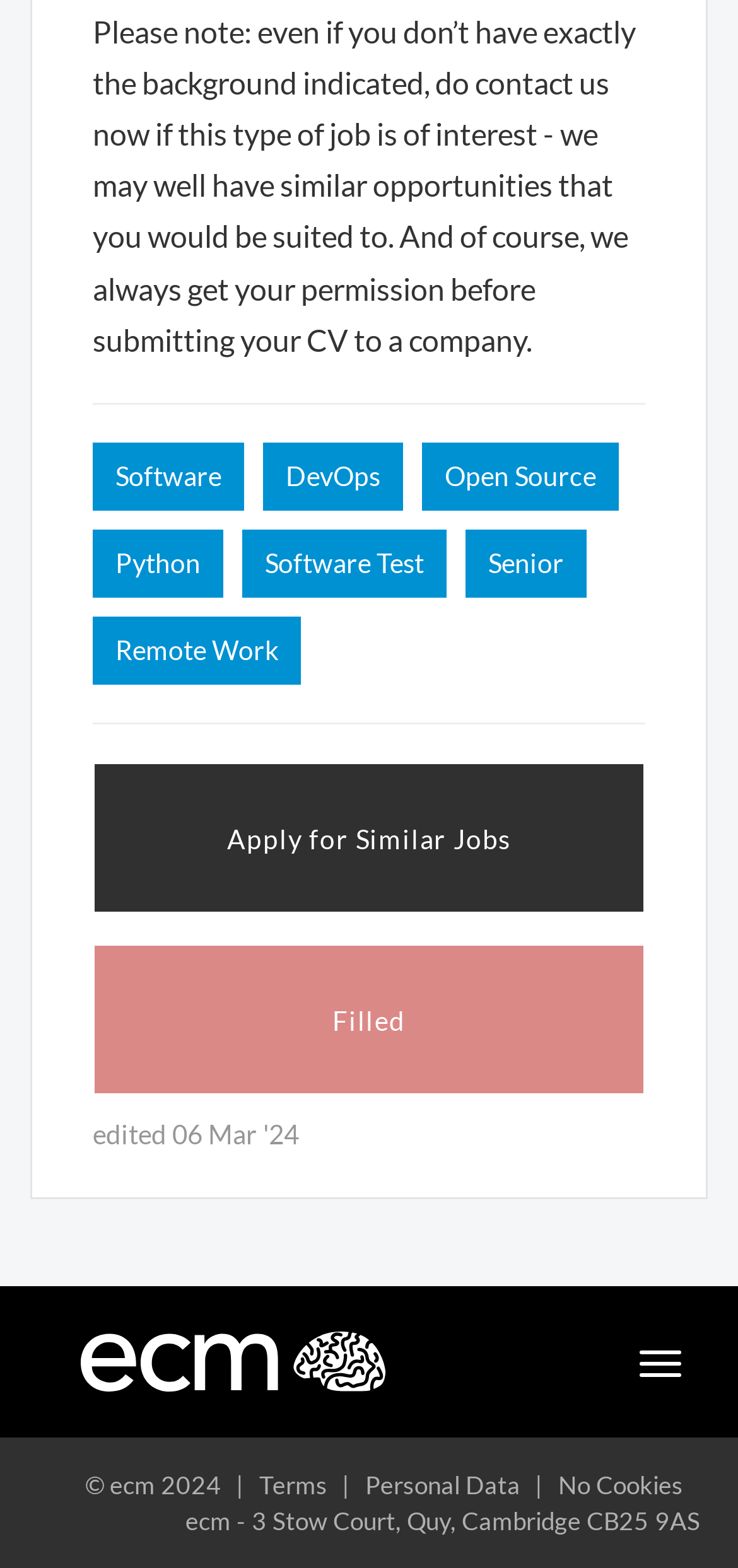Provide the bounding box coordinates in the format (top-left x, top-left y, bottom-right x, bottom-right y). All values are floating point numbers between 0 and 1. Determine the bounding box coordinate of the UI element described as: Apply for Similar Jobs

[0.126, 0.486, 0.874, 0.583]